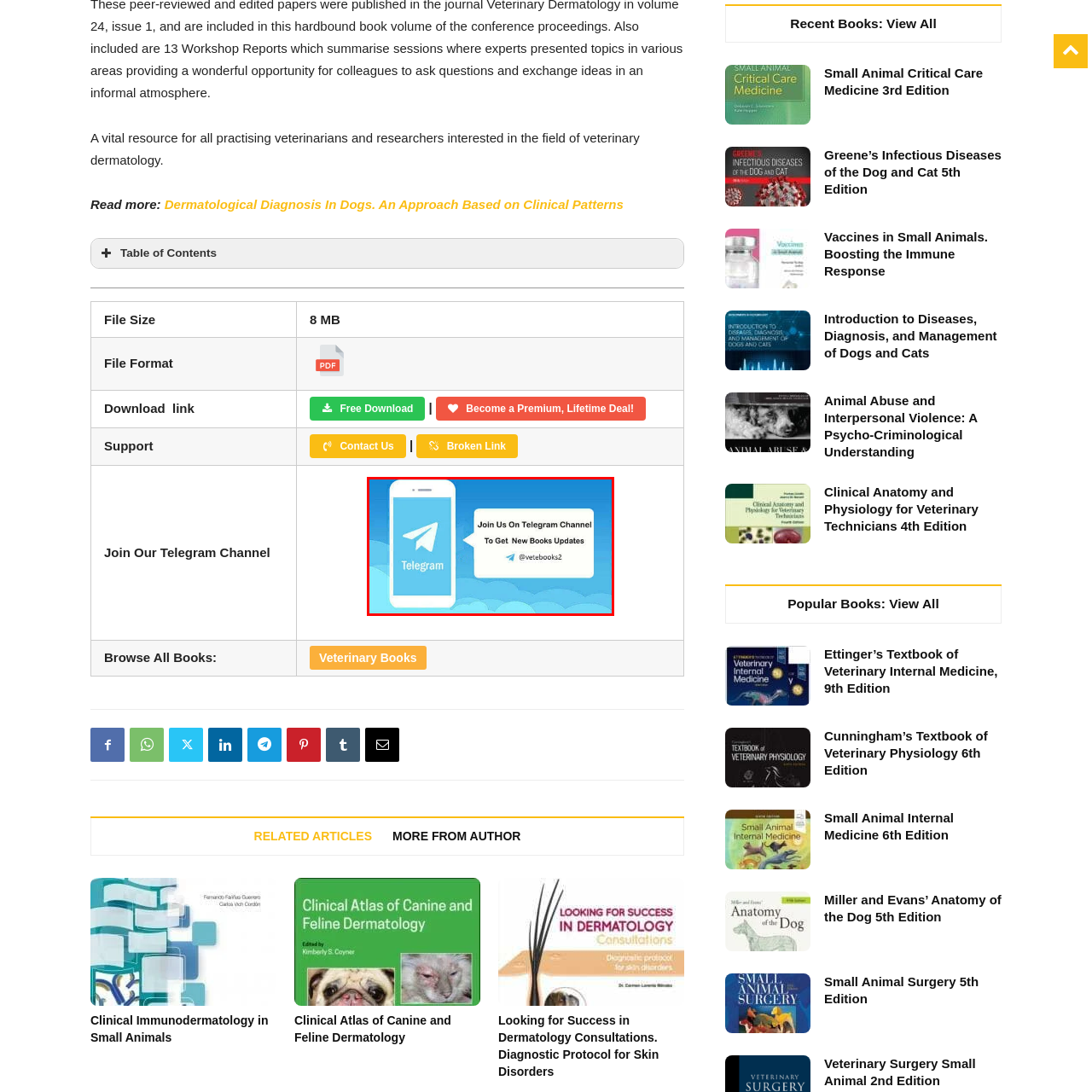Refer to the image contained within the red box, What is the purpose of the graphic?
 Provide your response as a single word or phrase.

To promote engagement